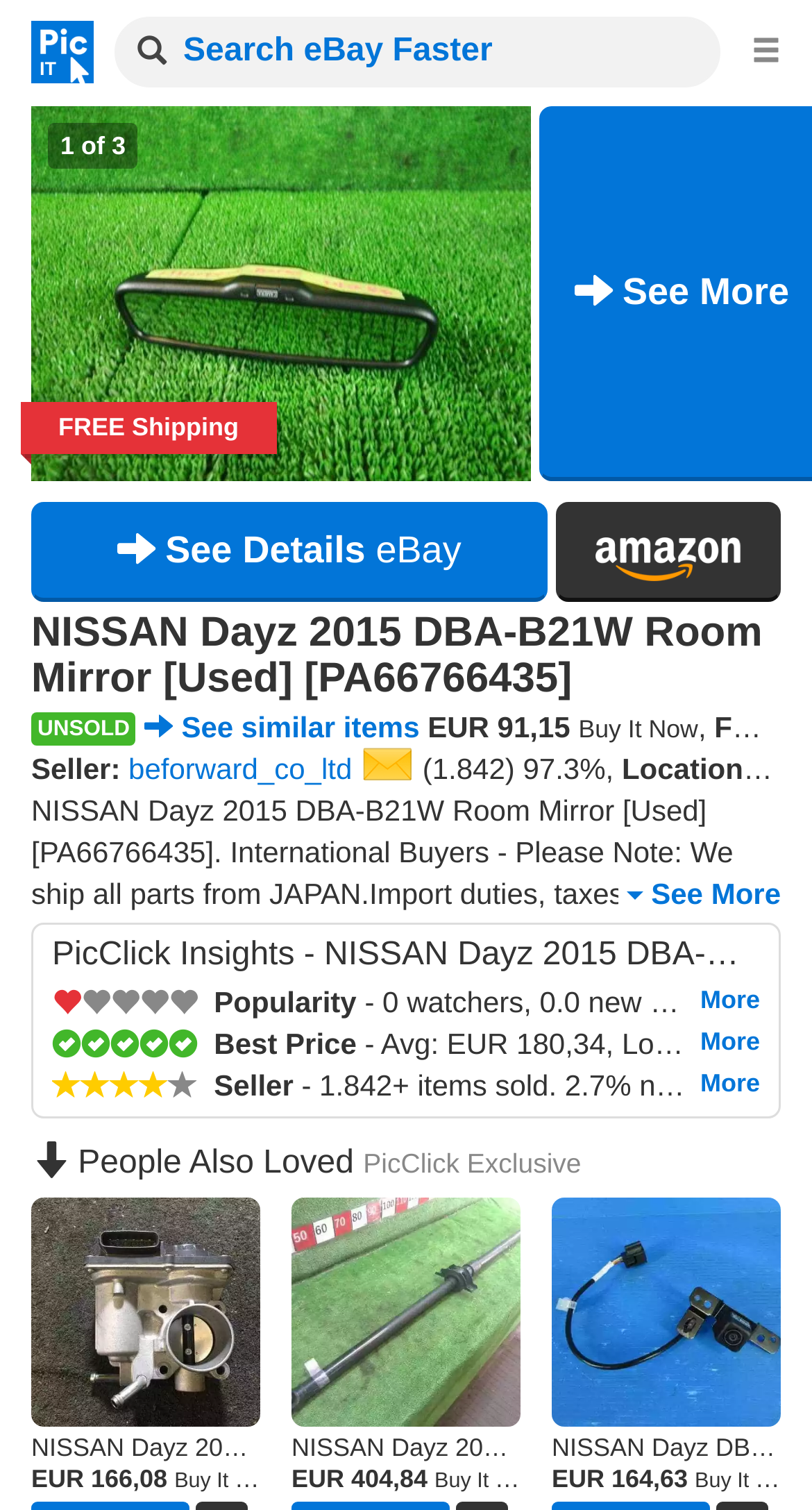Extract the primary header of the webpage and generate its text.

NISSAN Dayz 2015 DBA-B21W Room Mirror [Used] [PA66766435]